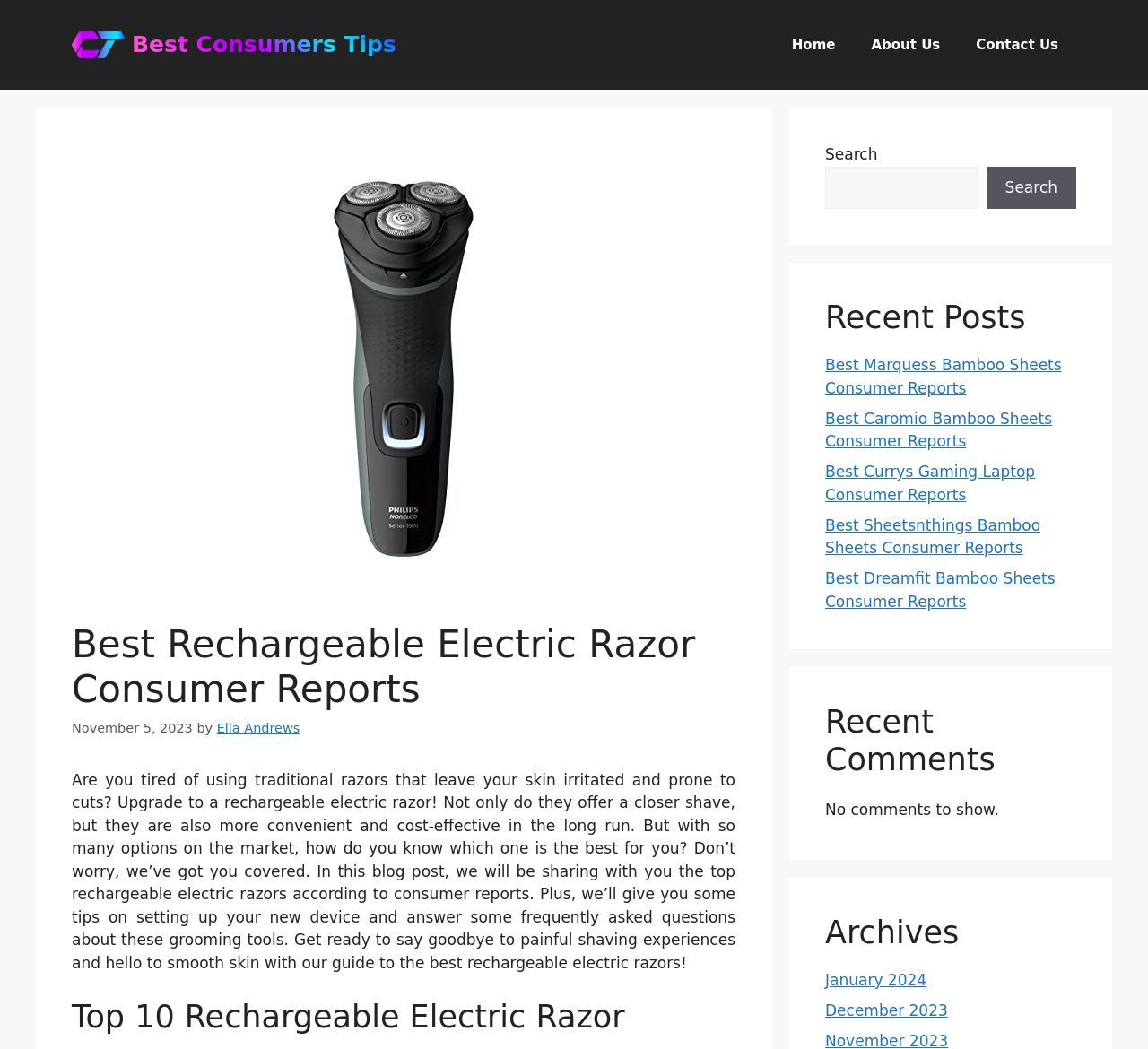Answer in one word or a short phrase: 
How many links are listed under 'Recent Posts'?

5